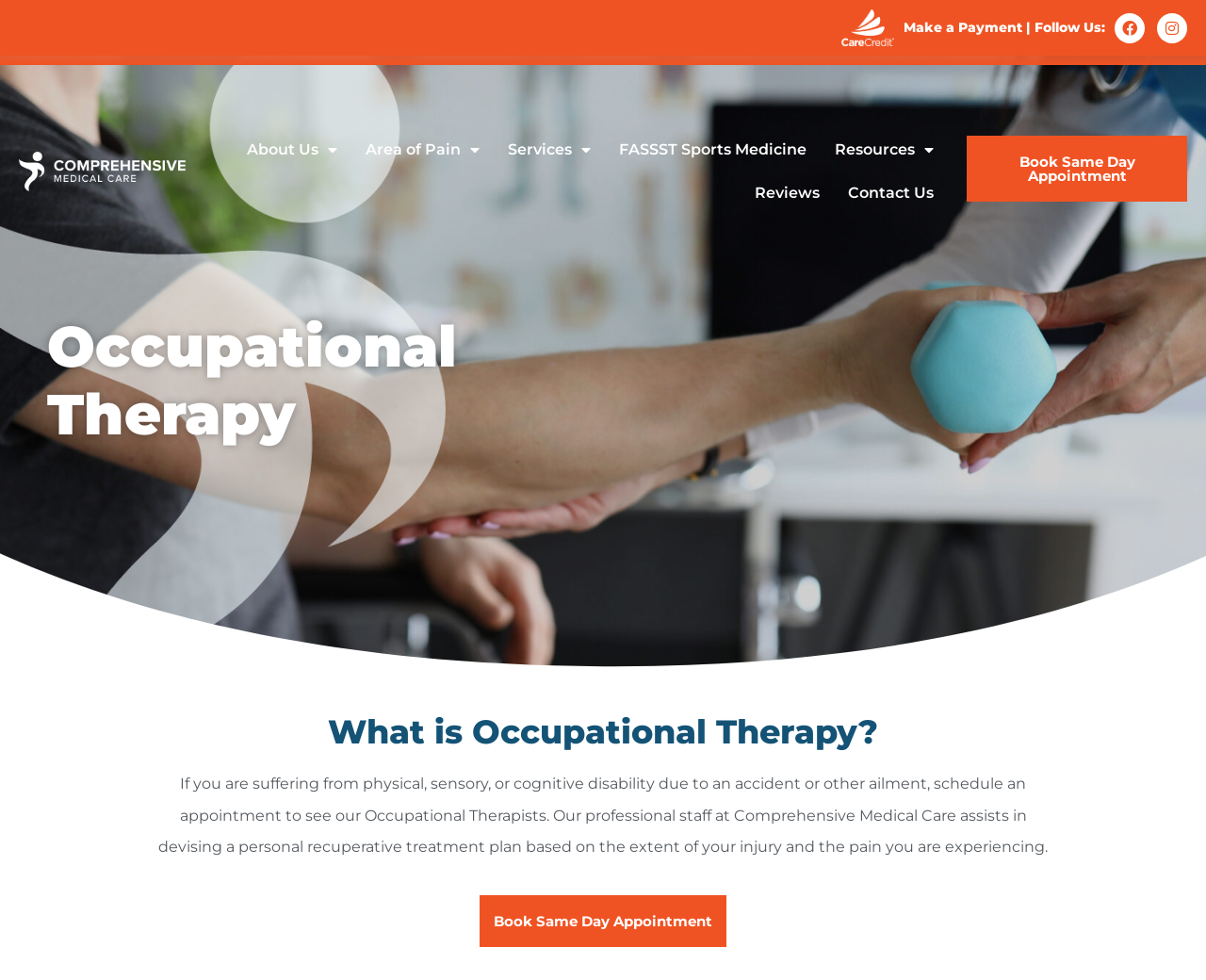Determine the bounding box coordinates of the clickable region to follow the instruction: "Read about our services".

[0.409, 0.131, 0.502, 0.175]